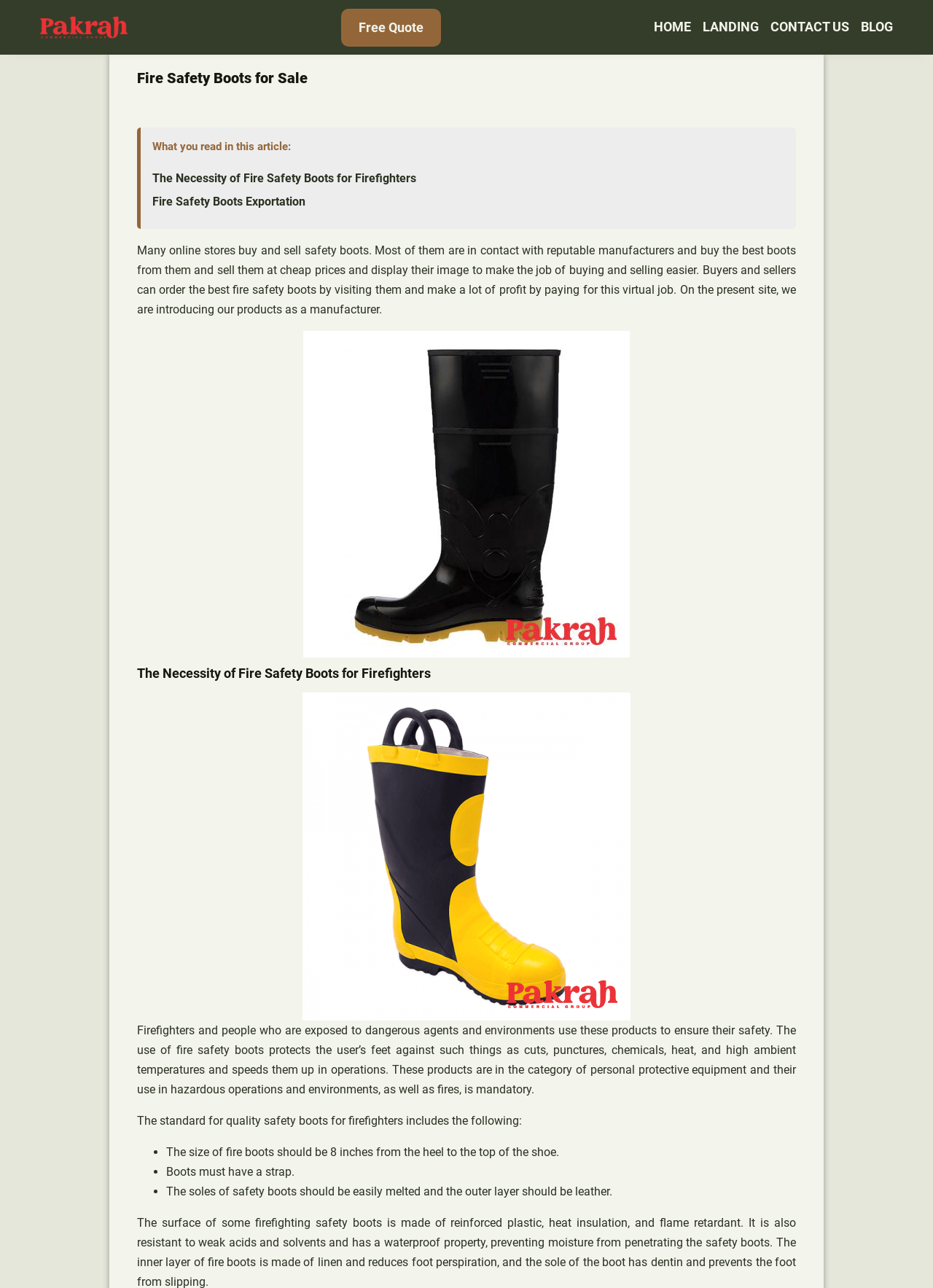From the webpage screenshot, predict the bounding box of the UI element that matches this description: "Home".

[0.701, 0.013, 0.741, 0.03]